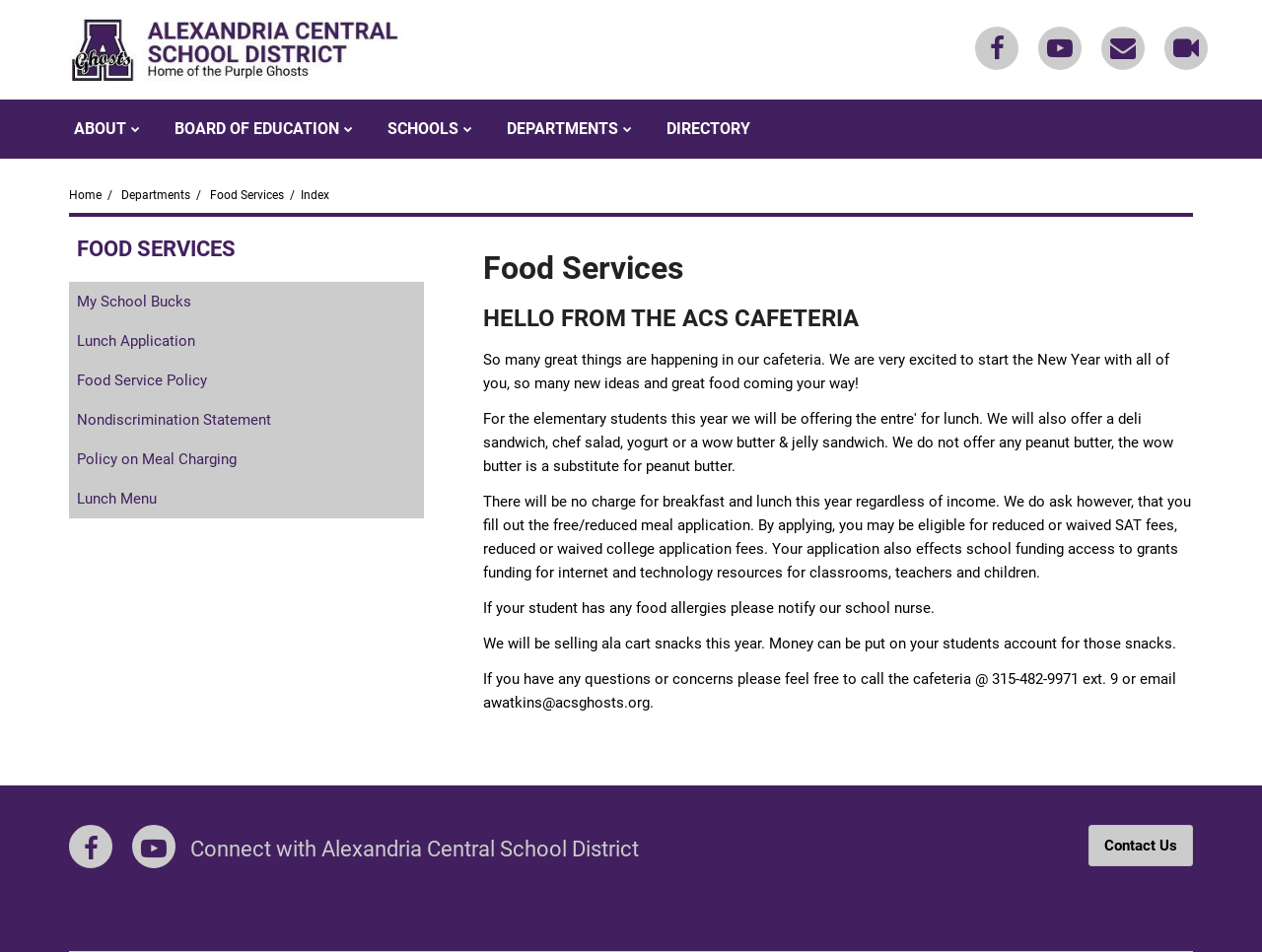Provide the bounding box coordinates for the UI element that is described as: "Abu Dhabi".

None